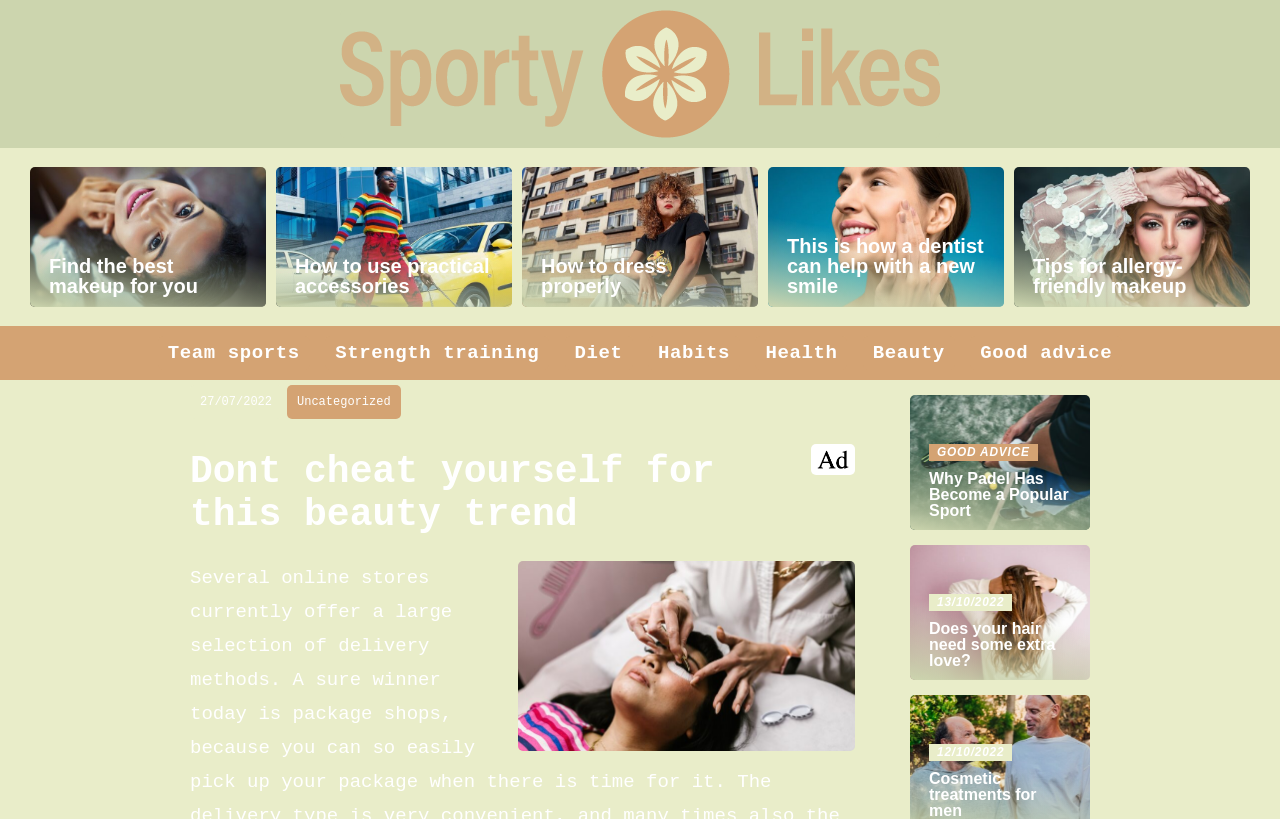Can you find the bounding box coordinates for the element that needs to be clicked to execute this instruction: "Read the article about why Padel has become a popular sport"? The coordinates should be given as four float numbers between 0 and 1, i.e., [left, top, right, bottom].

[0.711, 0.483, 0.852, 0.648]